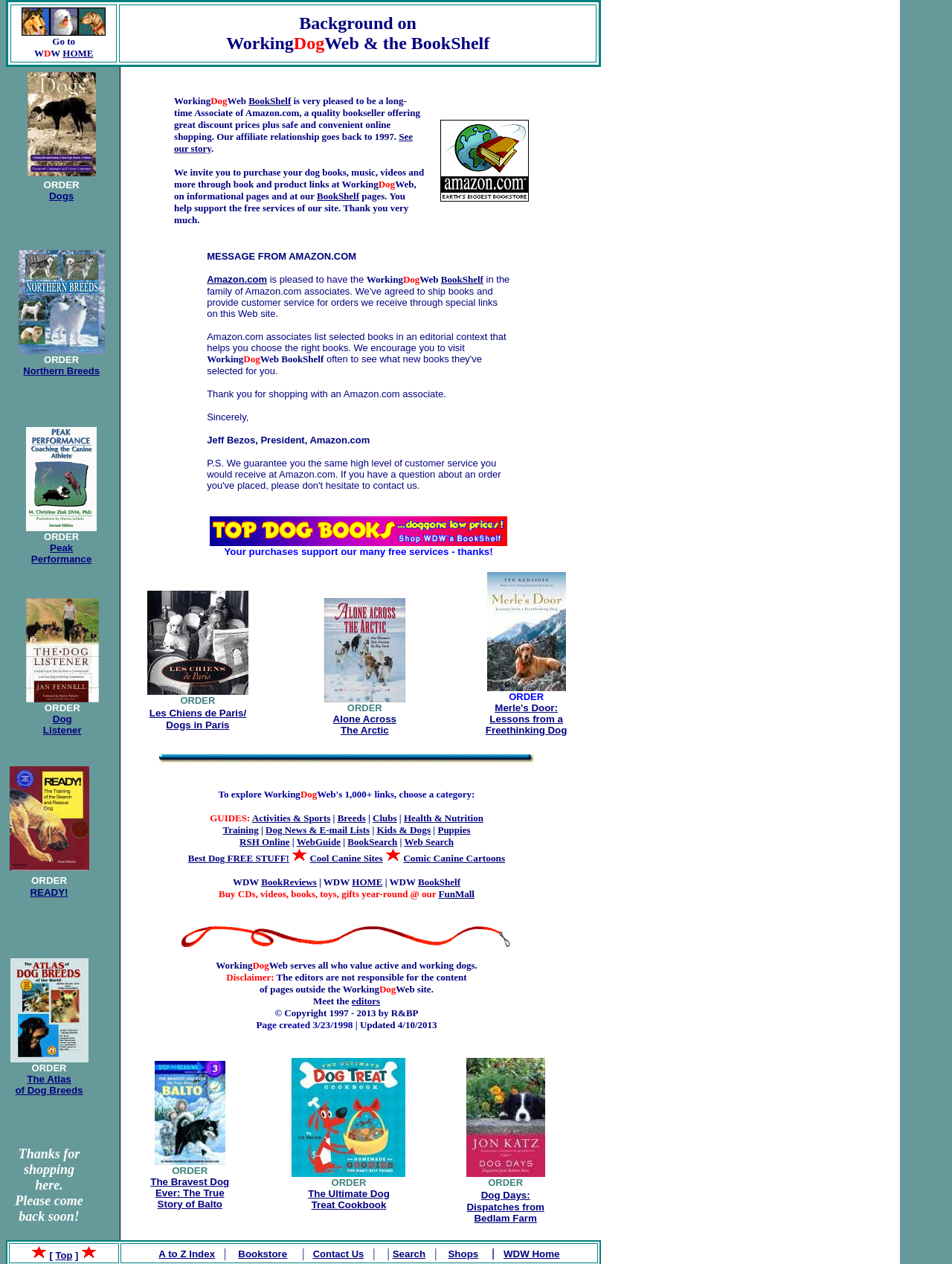Provide a brief response in the form of a single word or phrase:
What is the purpose of the website?

To sell dog books and support free services